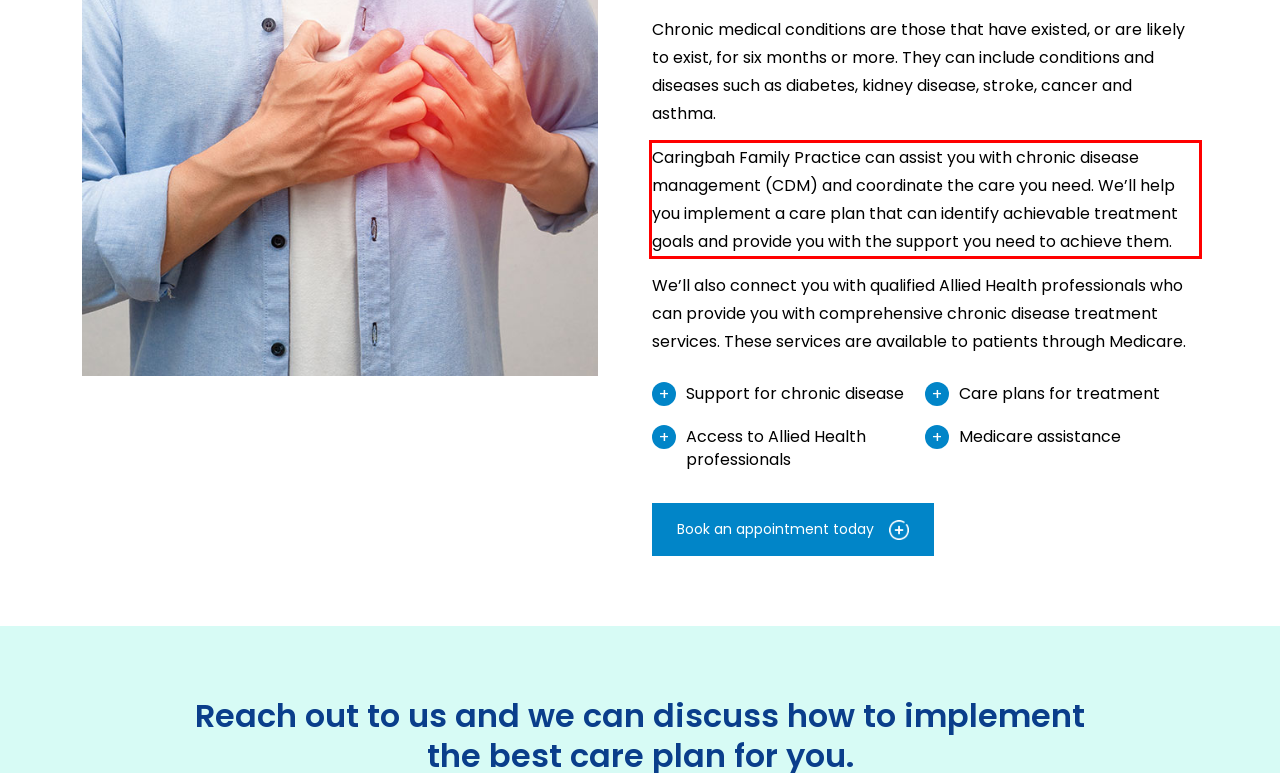Within the provided webpage screenshot, find the red rectangle bounding box and perform OCR to obtain the text content.

Caringbah Family Practice can assist you with chronic disease management (CDM) and coordinate the care you need. We’ll help you implement a care plan that can identify achievable treatment goals and provide you with the support you need to achieve them.